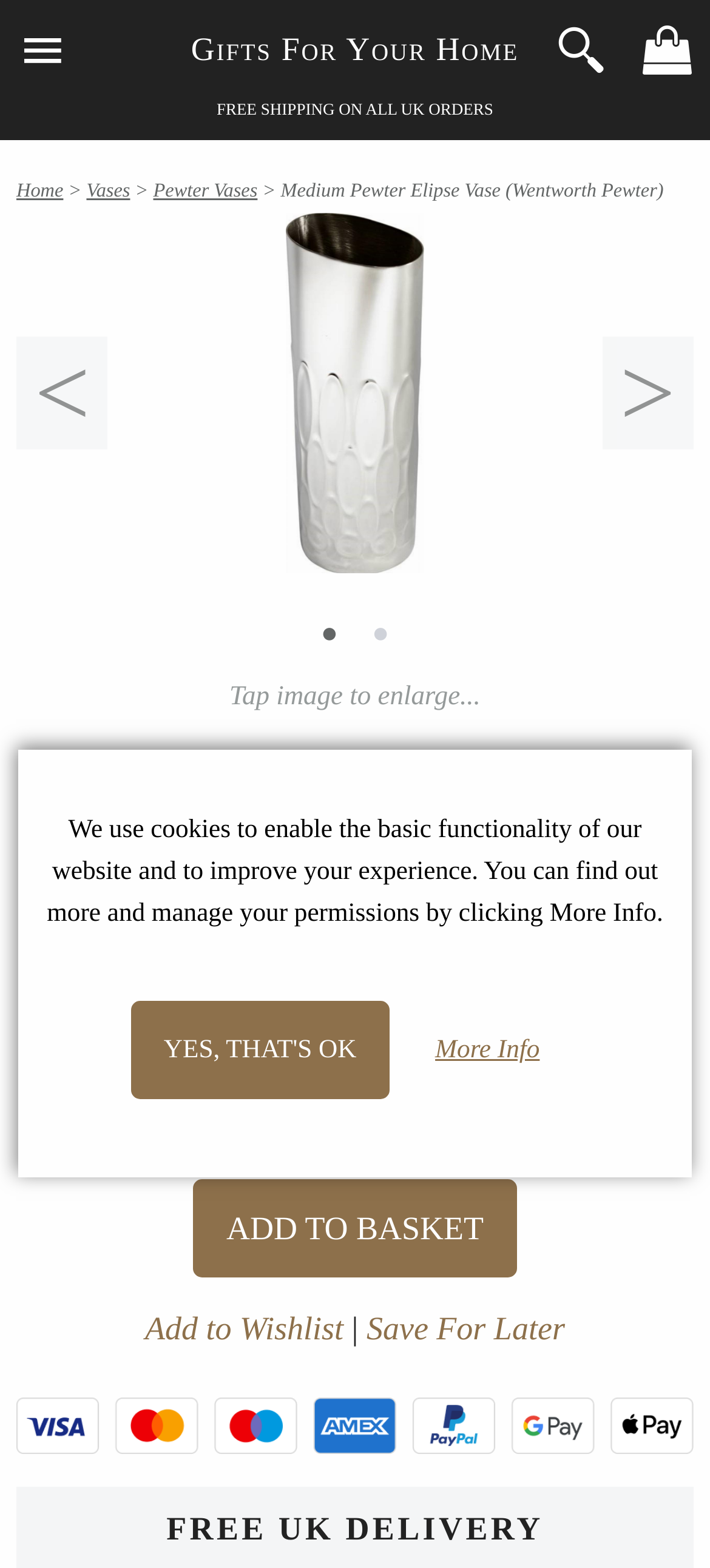Pinpoint the bounding box coordinates of the element you need to click to execute the following instruction: "Click the 'Vases' link". The bounding box should be represented by four float numbers between 0 and 1, in the format [left, top, right, bottom].

[0.122, 0.114, 0.183, 0.128]